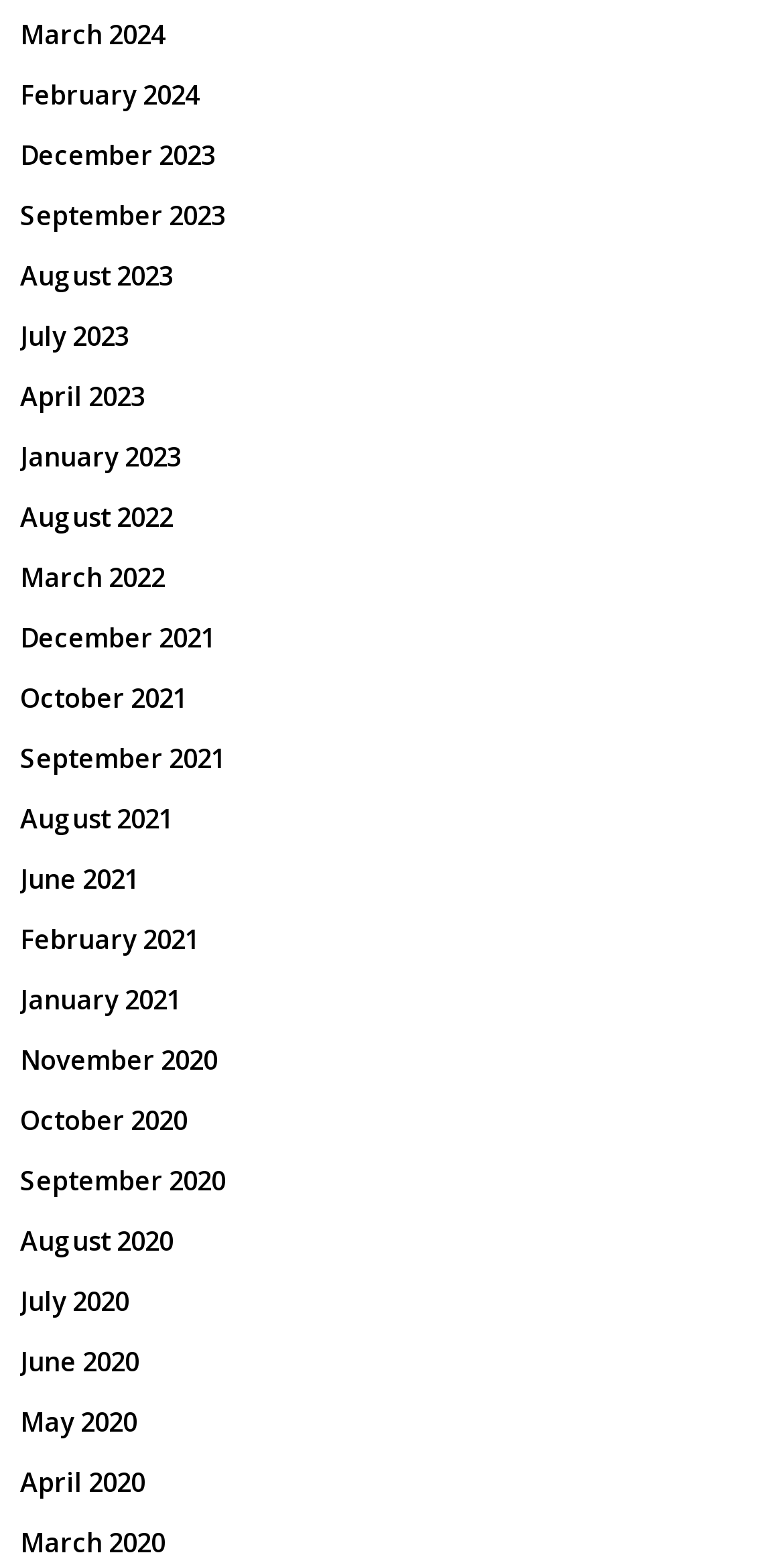Locate the bounding box for the described UI element: "August 2023". Ensure the coordinates are four float numbers between 0 and 1, formatted as [left, top, right, bottom].

[0.026, 0.157, 0.221, 0.195]